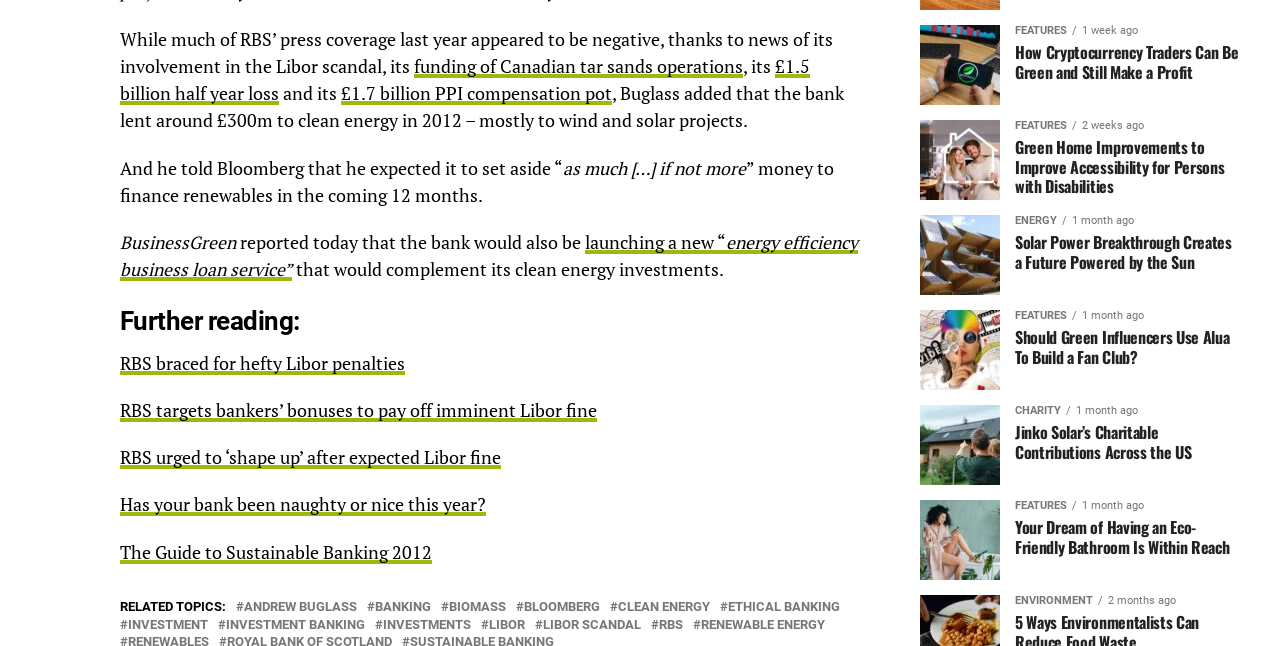Identify the bounding box coordinates of the region I need to click to complete this instruction: "Click the link to read about RBS braced for hefty Libor penalties".

[0.094, 0.544, 0.316, 0.58]